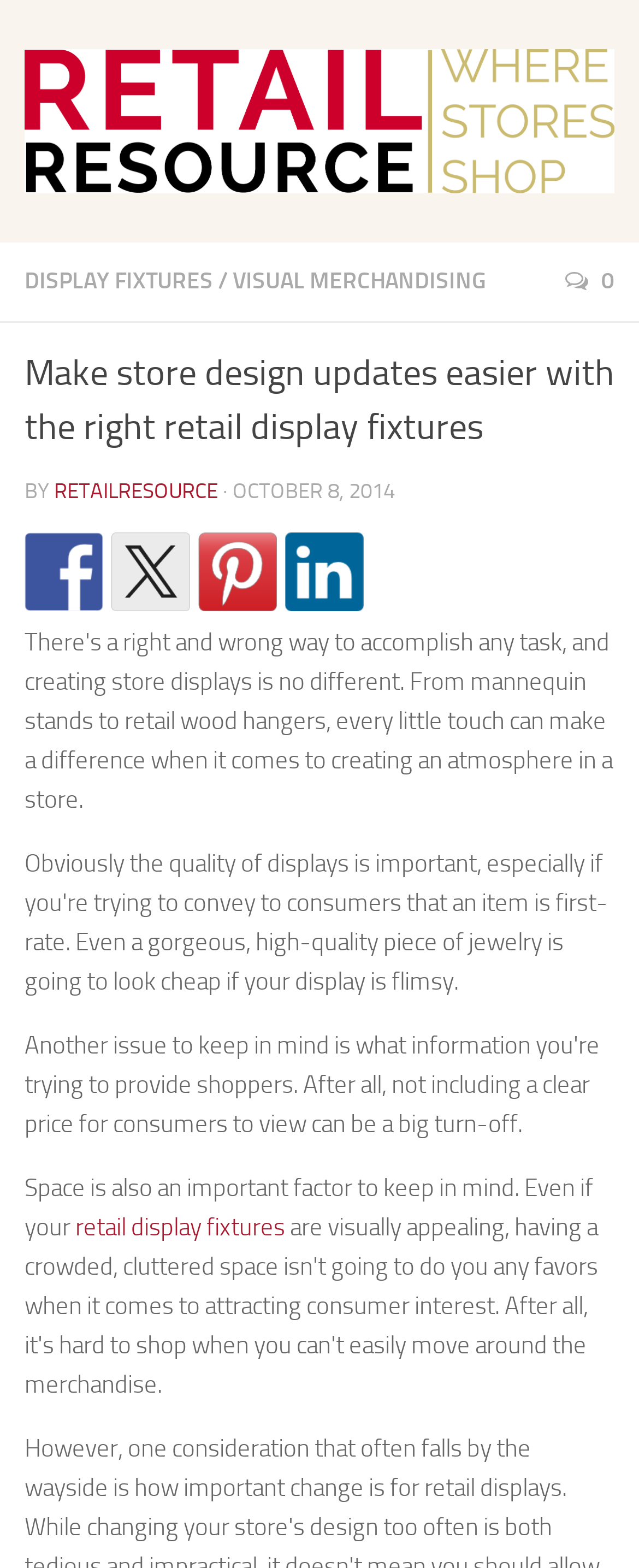Can you find the bounding box coordinates for the element to click on to achieve the instruction: "visit DISPLAY FIXTURES"?

[0.038, 0.17, 0.333, 0.188]